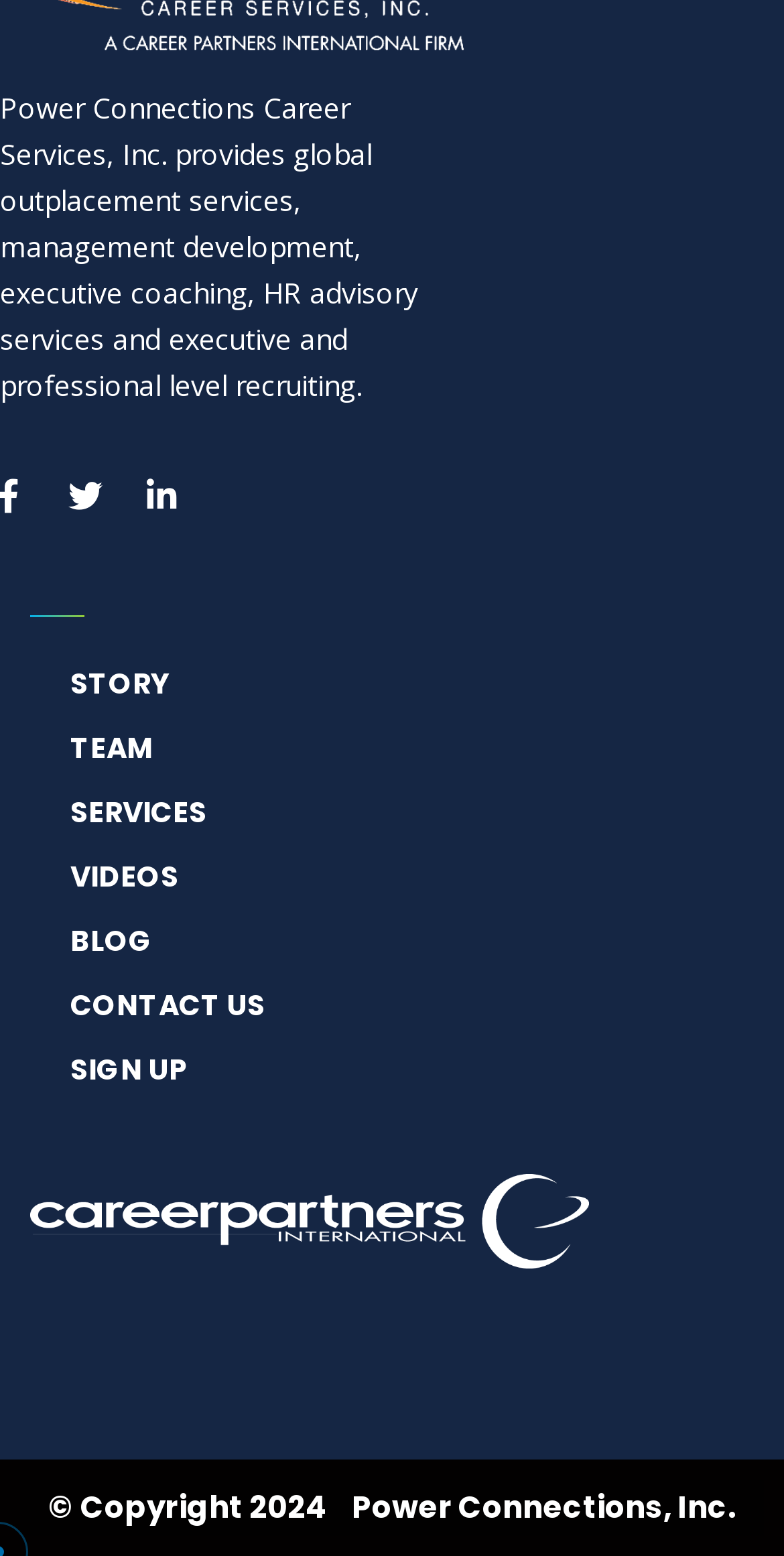Is there a 'SIGN UP' link on the page?
Examine the webpage screenshot and provide an in-depth answer to the question.

I found a link element with ID 526 that has the text 'SIGN UP', indicating that there is a 'SIGN UP' link on the page.